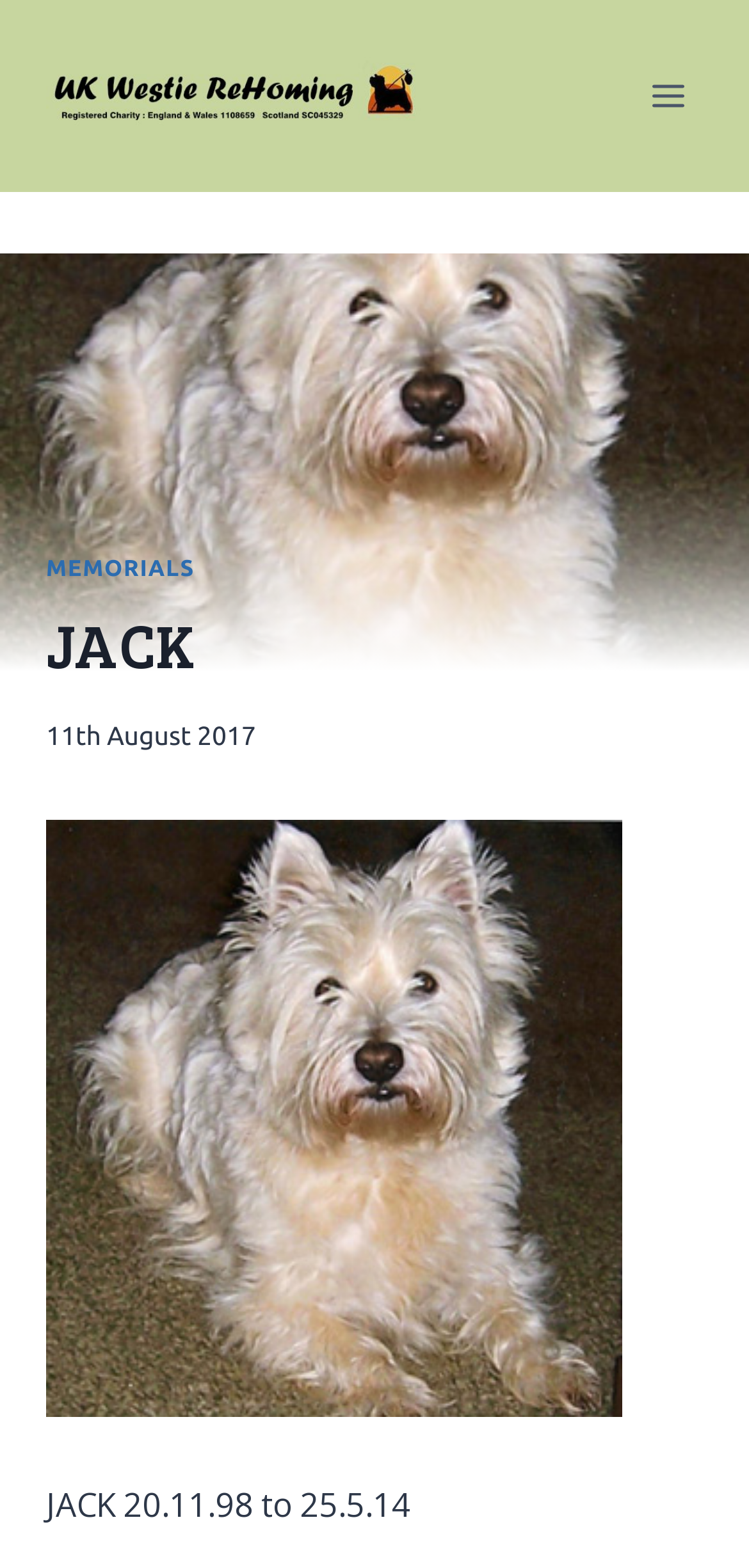What is the date of the memorial?
Give a comprehensive and detailed explanation for the question.

The date of the memorial can be found in the time element with the text '11th August 2017'.